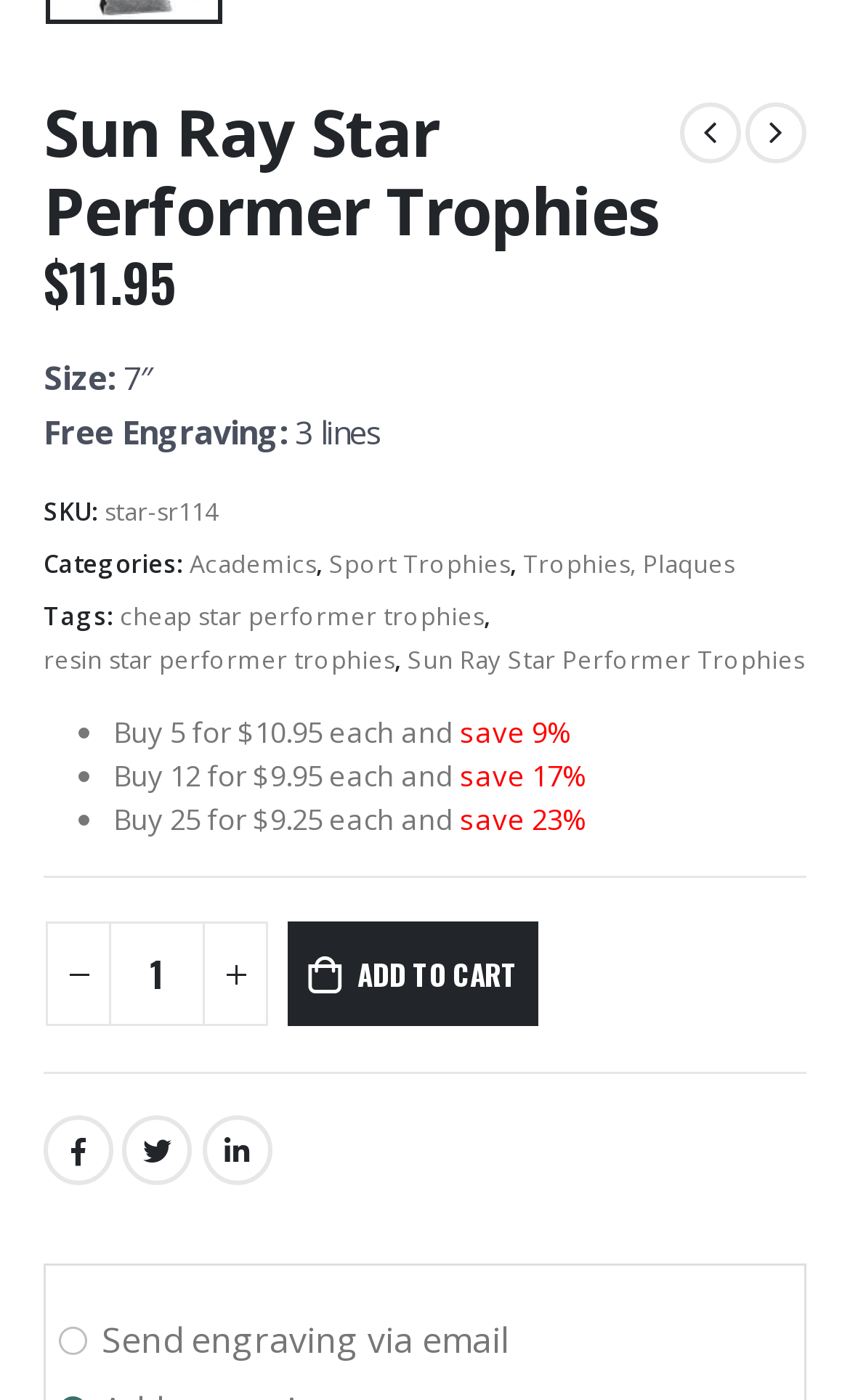Refer to the image and provide a thorough answer to this question:
What is the minimum quantity to buy to save 9%?

The minimum quantity to buy to save 9% can be found in the ListMarker element with the text '•' located at [0.09, 0.508, 0.108, 0.539], which is followed by the StaticText element with the text 'Buy 5 for $10.95 each and save 9%' located at [0.133, 0.509, 0.541, 0.537].